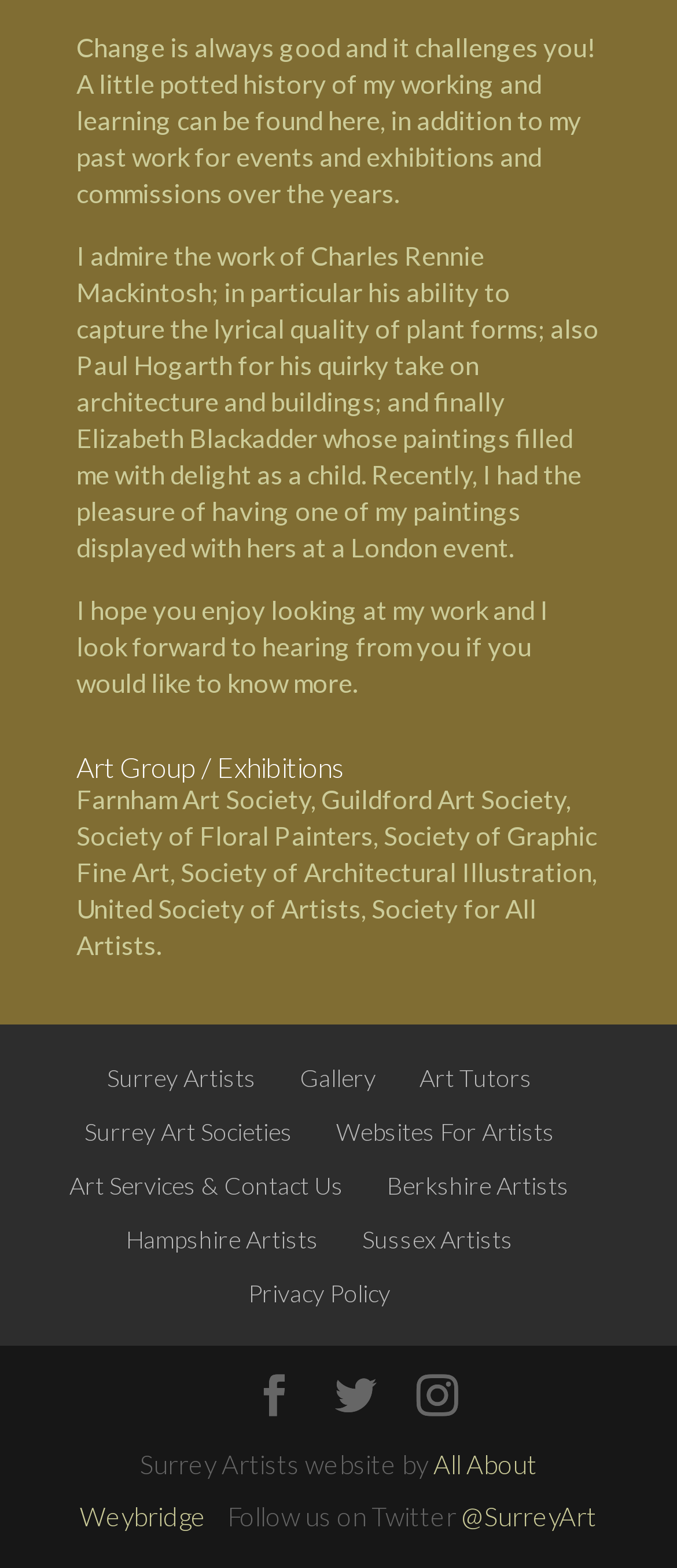What social media platform can you follow the artist on?
Based on the image, respond with a single word or phrase.

Twitter